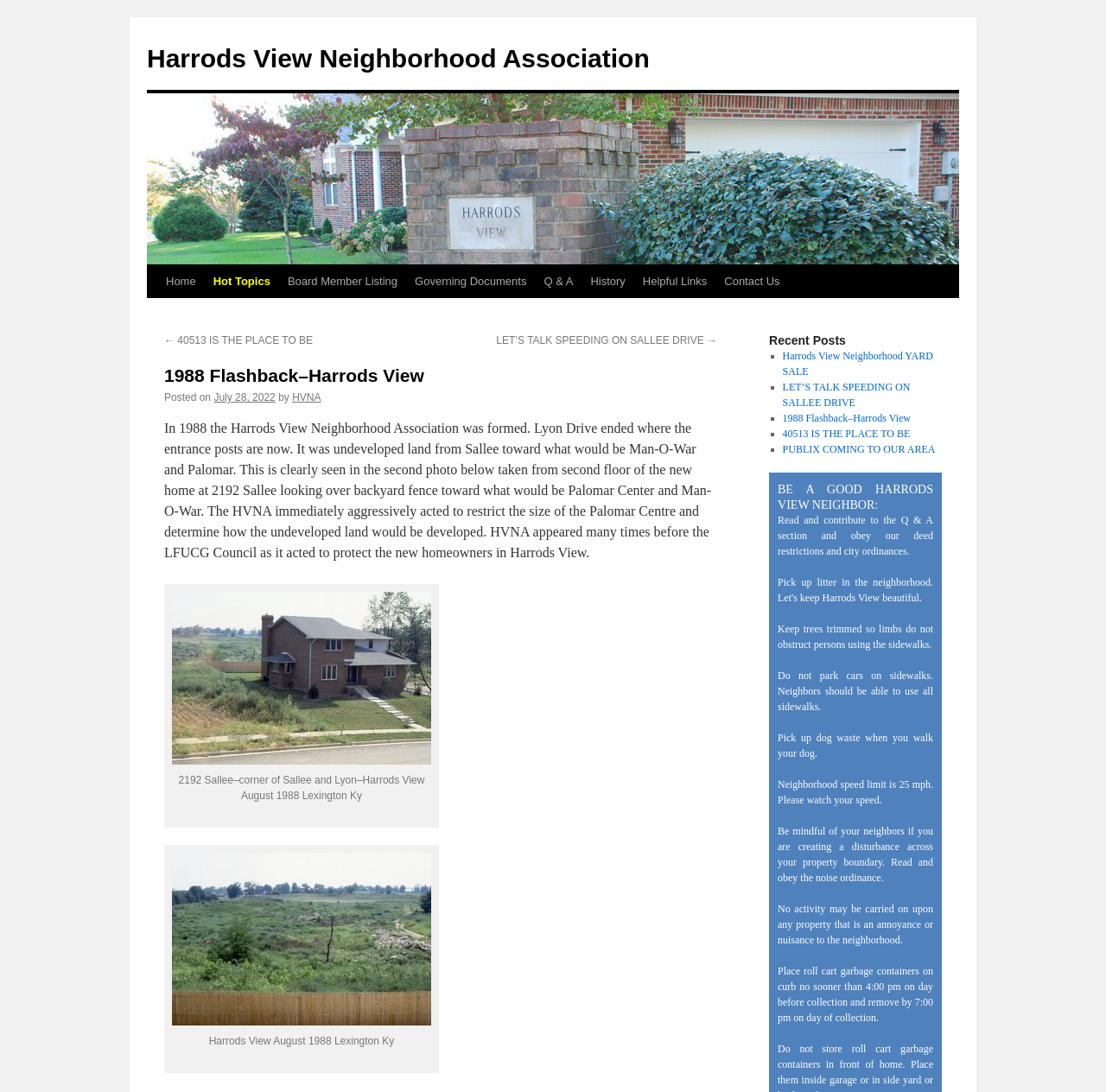Identify the bounding box coordinates for the element you need to click to achieve the following task: "Contact the Graduate School". Provide the bounding box coordinates as four float numbers between 0 and 1, in the form [left, top, right, bottom].

None